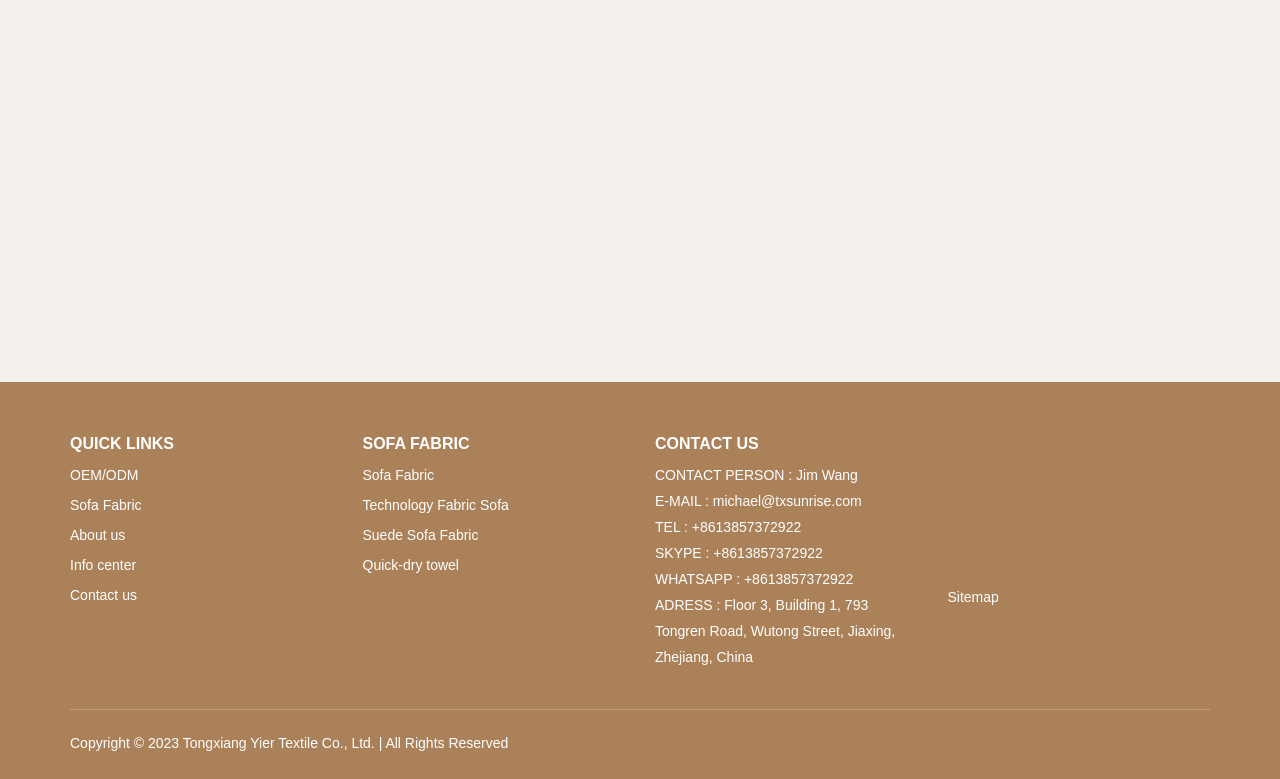Given the element description "Technology Fabric Sofa" in the screenshot, predict the bounding box coordinates of that UI element.

[0.283, 0.638, 0.398, 0.658]